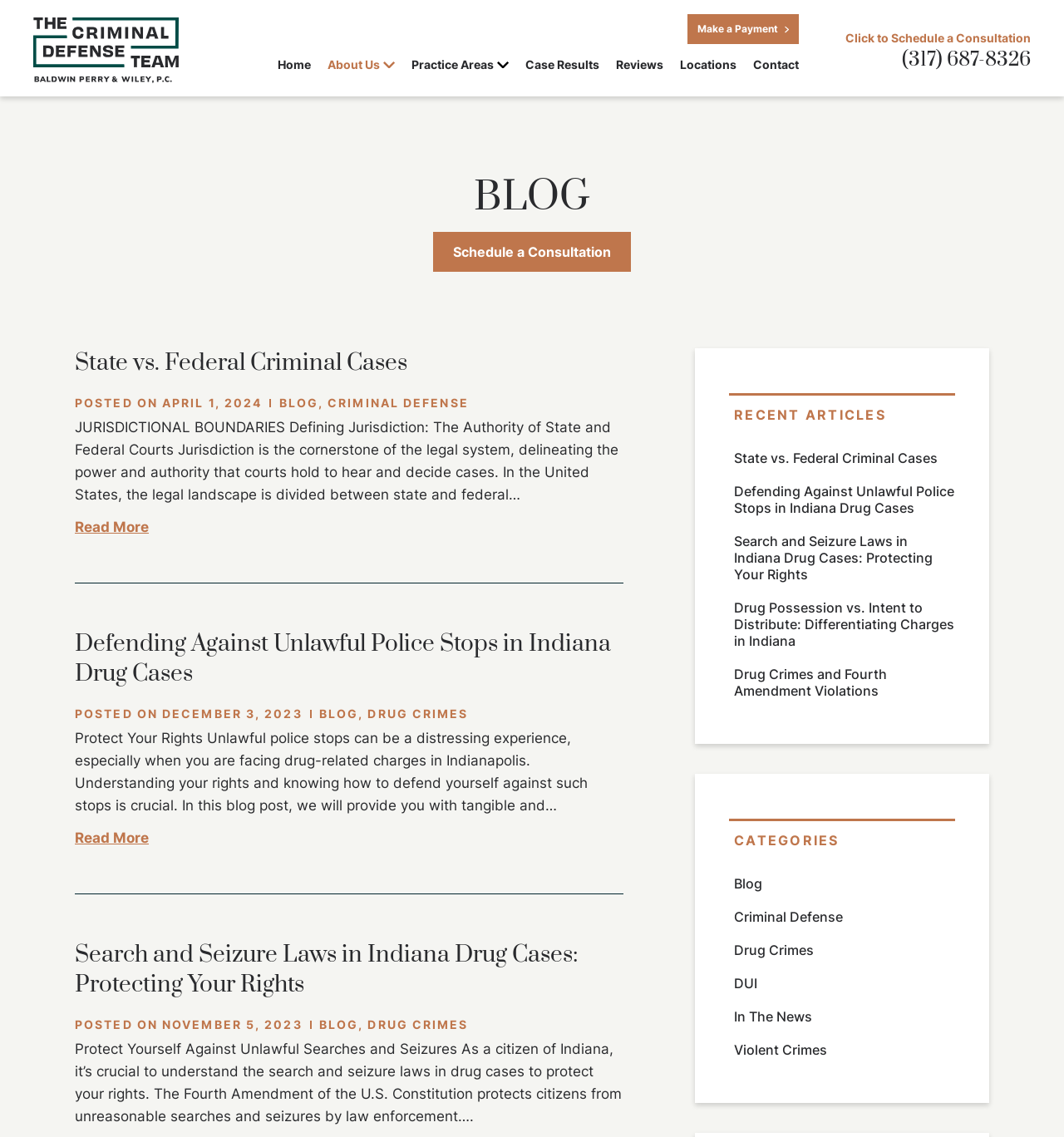Specify the bounding box coordinates (top-left x, top-left y, bottom-right x, bottom-right y) of the UI element in the screenshot that matches this description: April 1, 2024

[0.152, 0.348, 0.246, 0.36]